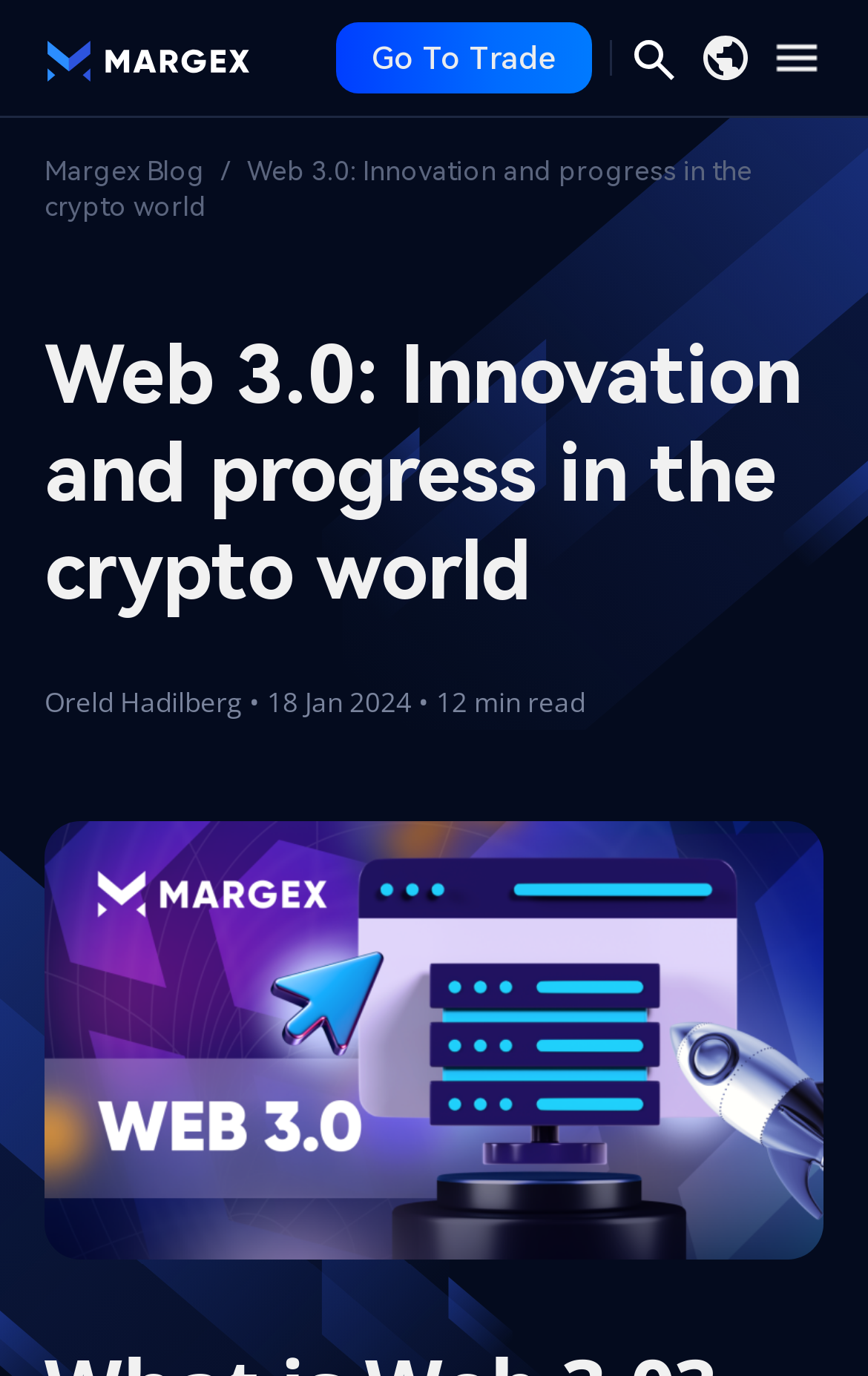What is the topic of the article?
Answer the question with a single word or phrase derived from the image.

Web 3.0